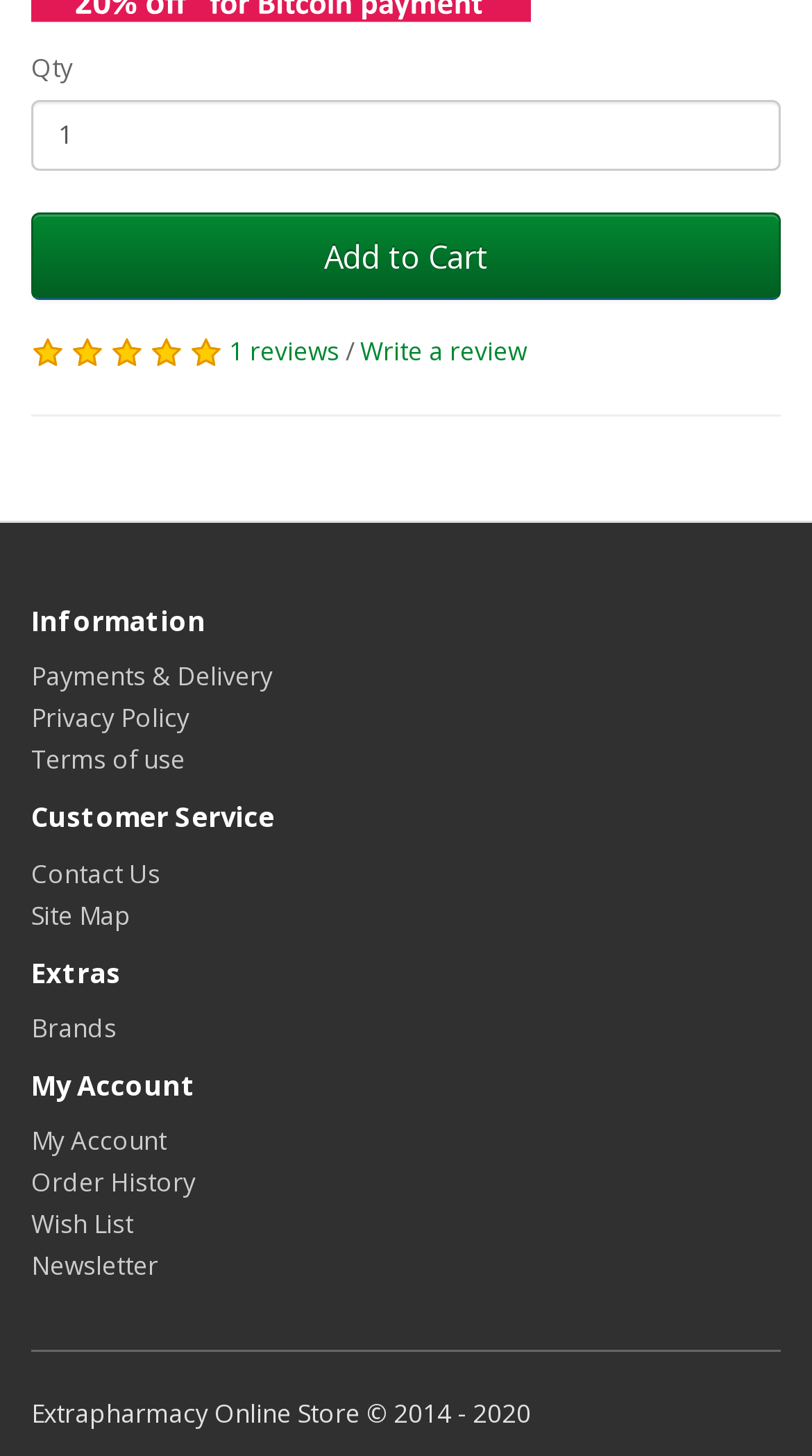What is the purpose of the 'Add to Cart' button?
Using the image, answer in one word or phrase.

To add item to cart